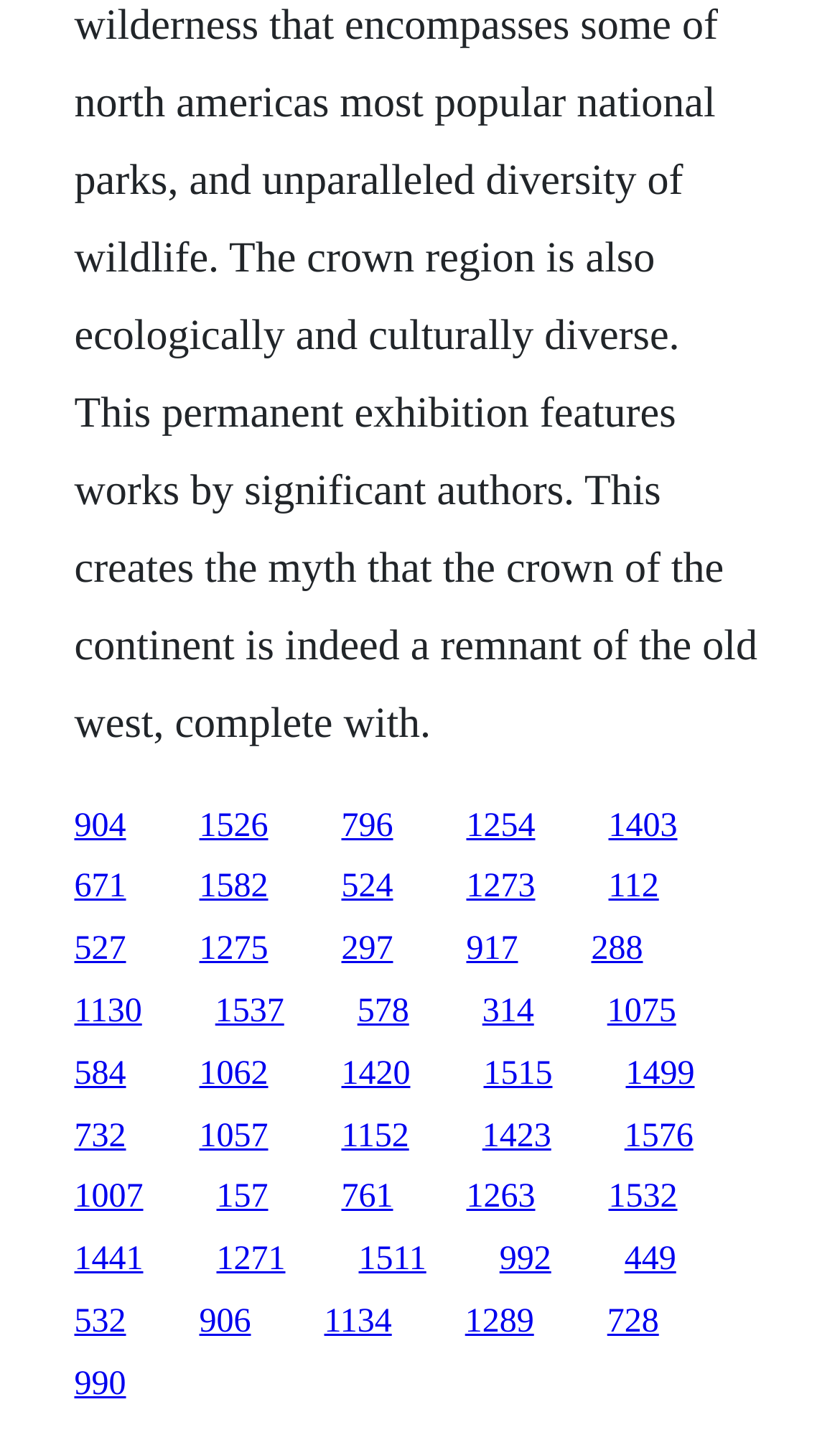Find the bounding box coordinates of the element to click in order to complete this instruction: "go to the fifth link". The bounding box coordinates must be four float numbers between 0 and 1, denoted as [left, top, right, bottom].

[0.724, 0.562, 0.806, 0.588]